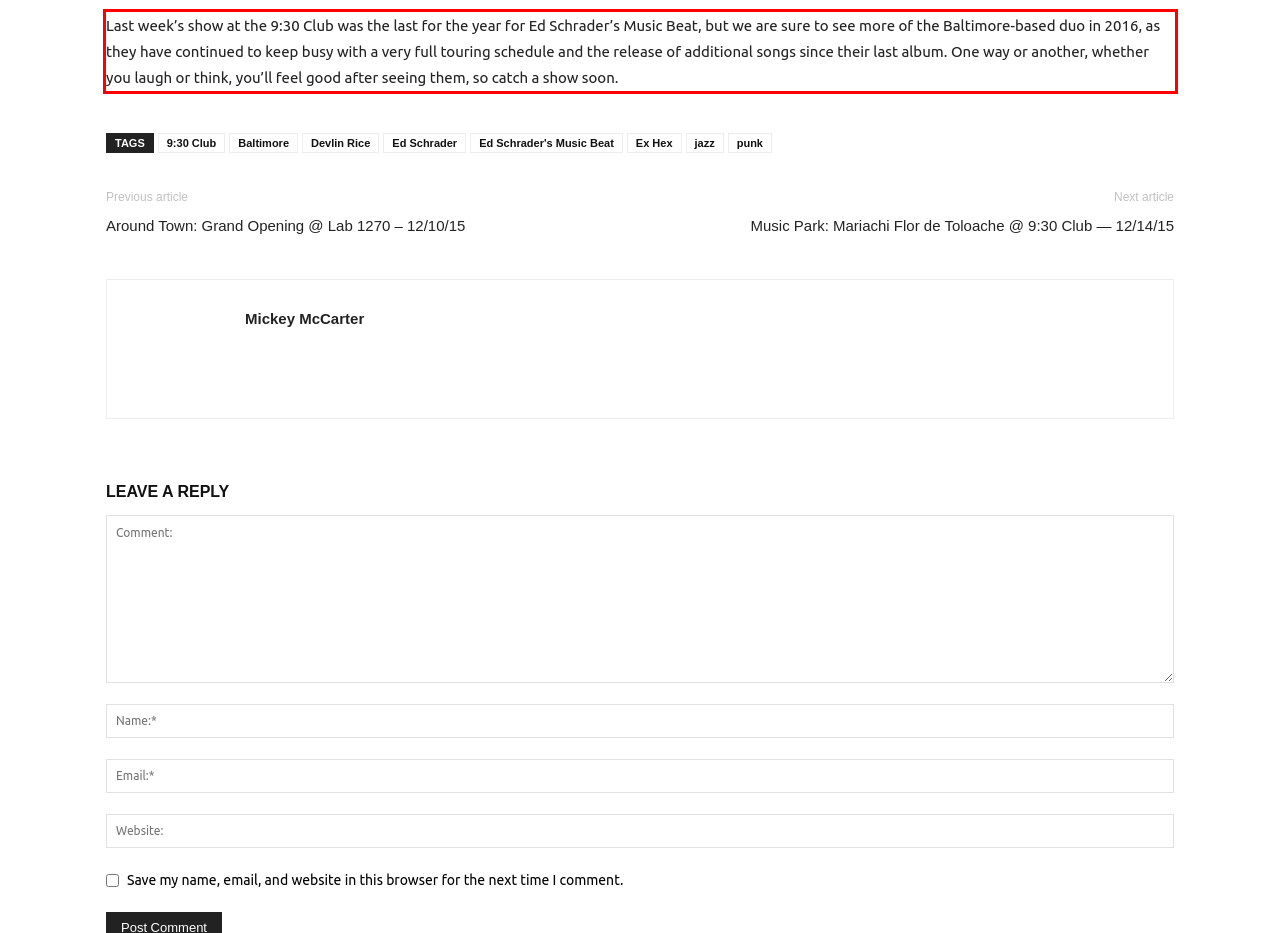Please recognize and transcribe the text located inside the red bounding box in the webpage image.

Last week’s show at the 9:30 Club was the last for the year for Ed Schrader’s Music Beat, but we are sure to see more of the Baltimore-based duo in 2016, as they have continued to keep busy with a very full touring schedule and the release of additional songs since their last album. One way or another, whether you laugh or think, you’ll feel good after seeing them, so catch a show soon.